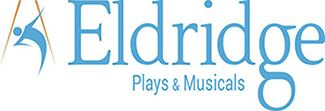Please provide a detailed answer to the question below by examining the image:
What does the logo represent?

The caption states that the logo represents a diverse array of plays and musicals, reflecting the organization's commitment to enriching audiences with engaging theatrical experiences.